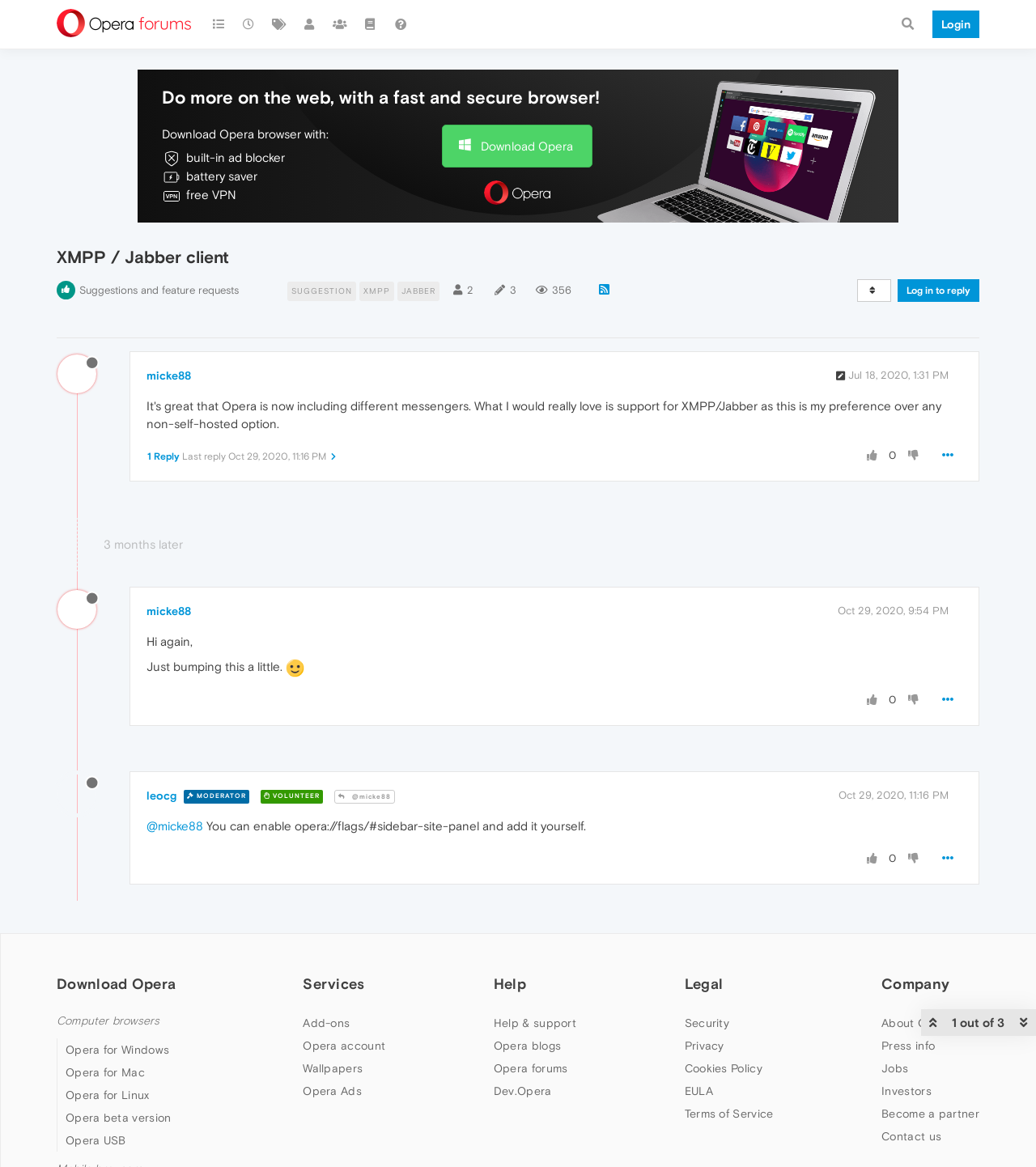How many replies are there to the original post?
Ensure your answer is thorough and detailed.

The webpage shows a post with a reply count of '1 Reply', indicating that there is only one reply to the original post.